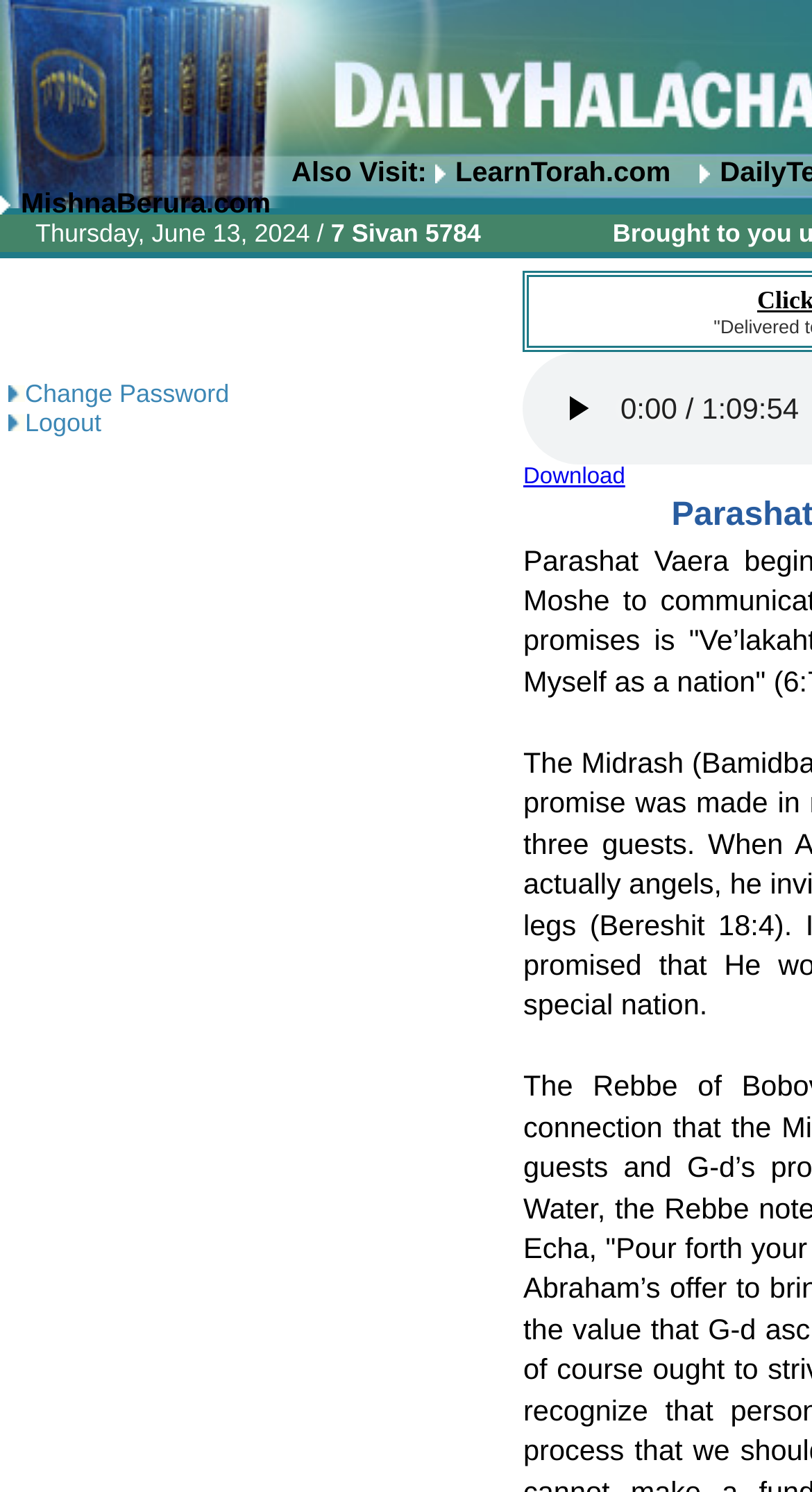Describe all visible elements and their arrangement on the webpage.

The webpage is dedicated to Daily HALACHA by Rabbi Eli Mansour, featuring weekly Perasha insights, specifically focusing on Parashat Vaera: Every Drop Counts. 

At the top, there is a section with links to related websites, including LearnTorah.com and MishnaBerura.com. Below this section, the current date, Thursday, June 13, 2024, and the corresponding Hebrew date, 7 Sivan 5784, are displayed.

On the left side, there is a menu with two options: "Change Password" and "Logout". Each option has a corresponding icon and text. 

The main content area has a prominent button labeled "play" and a link to "Download" something, likely an audio or video file related to the Parashat Vaera insights.